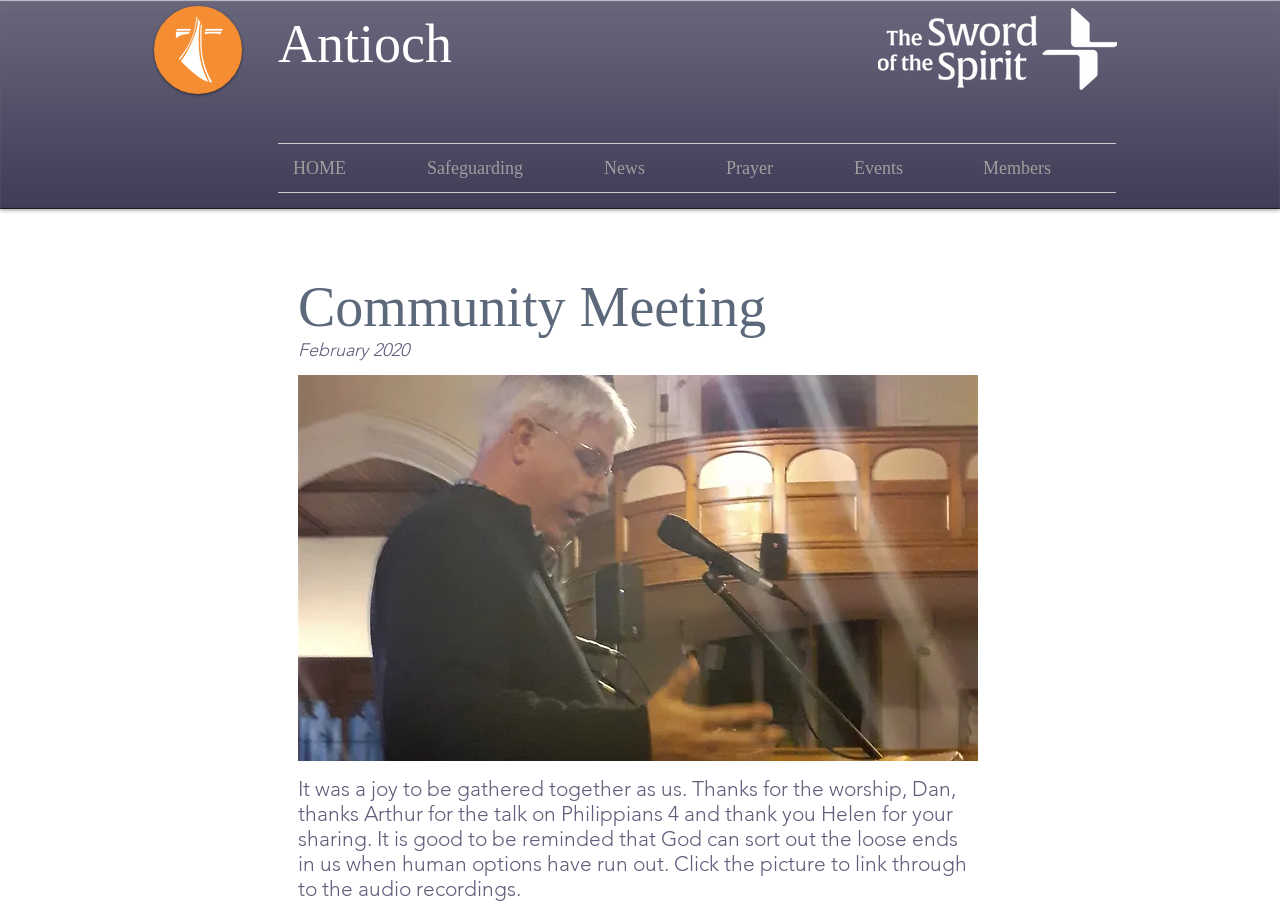What is the month and year of the community meeting?
Answer the question with a thorough and detailed explanation.

The month and year of the community meeting can be found in the static text element with the text 'February 2020', indicating that the community meeting took place in February 2020.